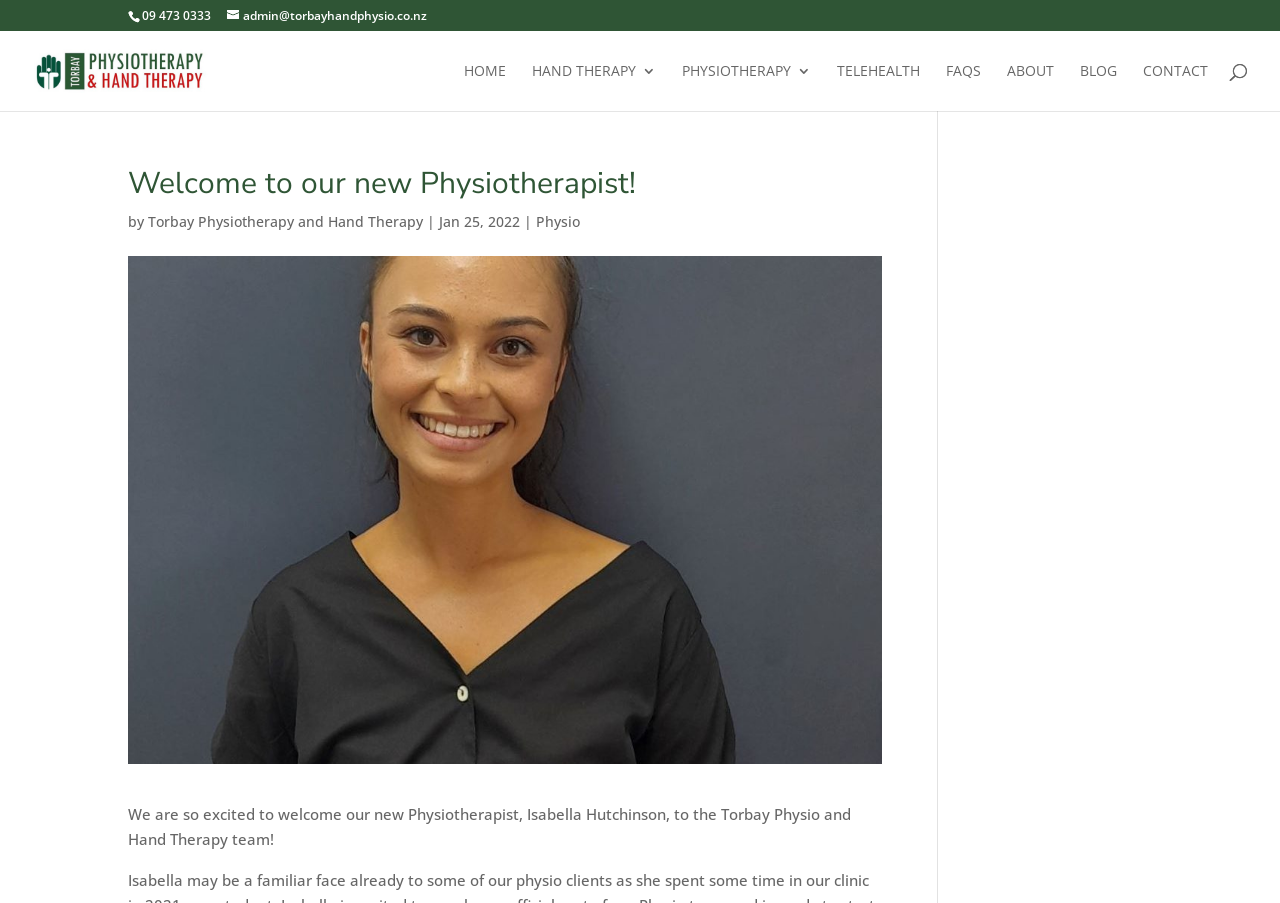Reply to the question below using a single word or brief phrase:
What is the name of the company?

Torbay Physiotherapy and Hand Therapy